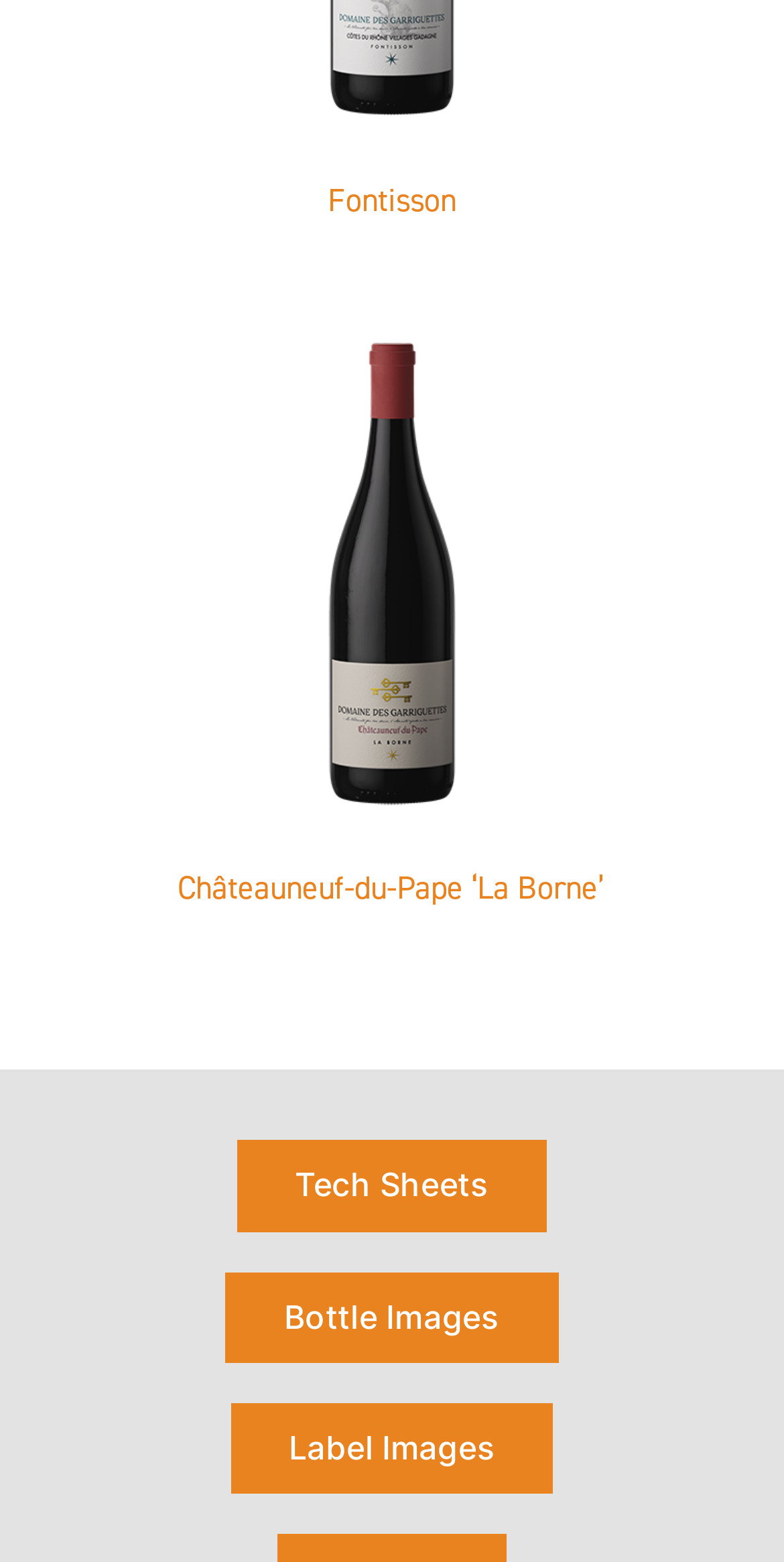What is the name of the wine?
Refer to the image and give a detailed response to the question.

By looking at the webpage, I can see that there is a heading and a link with the text 'Châteauneuf-du-Pape ‘La Borne’’ which suggests that this is the name of the wine being featured on the webpage.